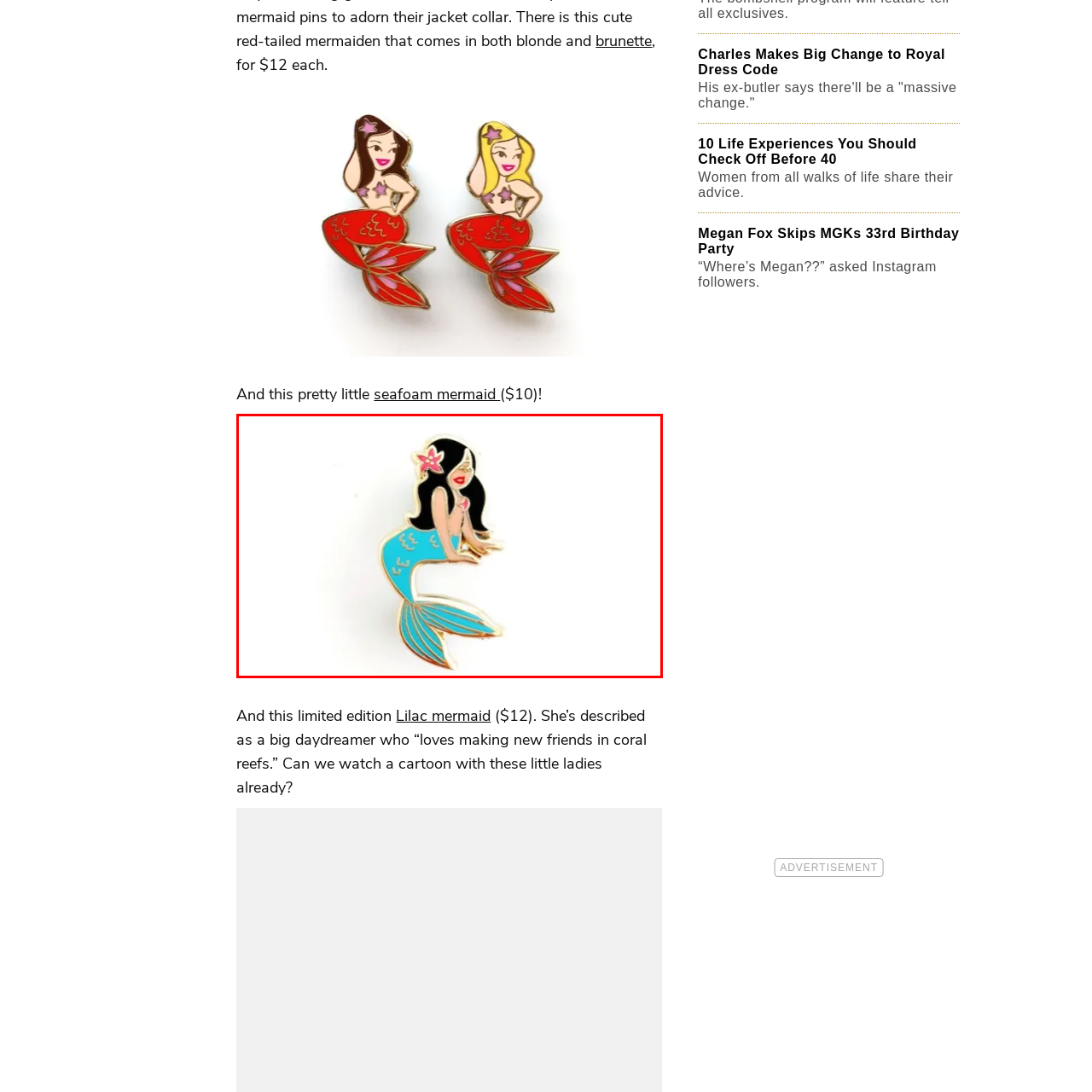Look at the image inside the red boundary and respond to the question with a single word or phrase: What is the mermaid's tail color?

blue